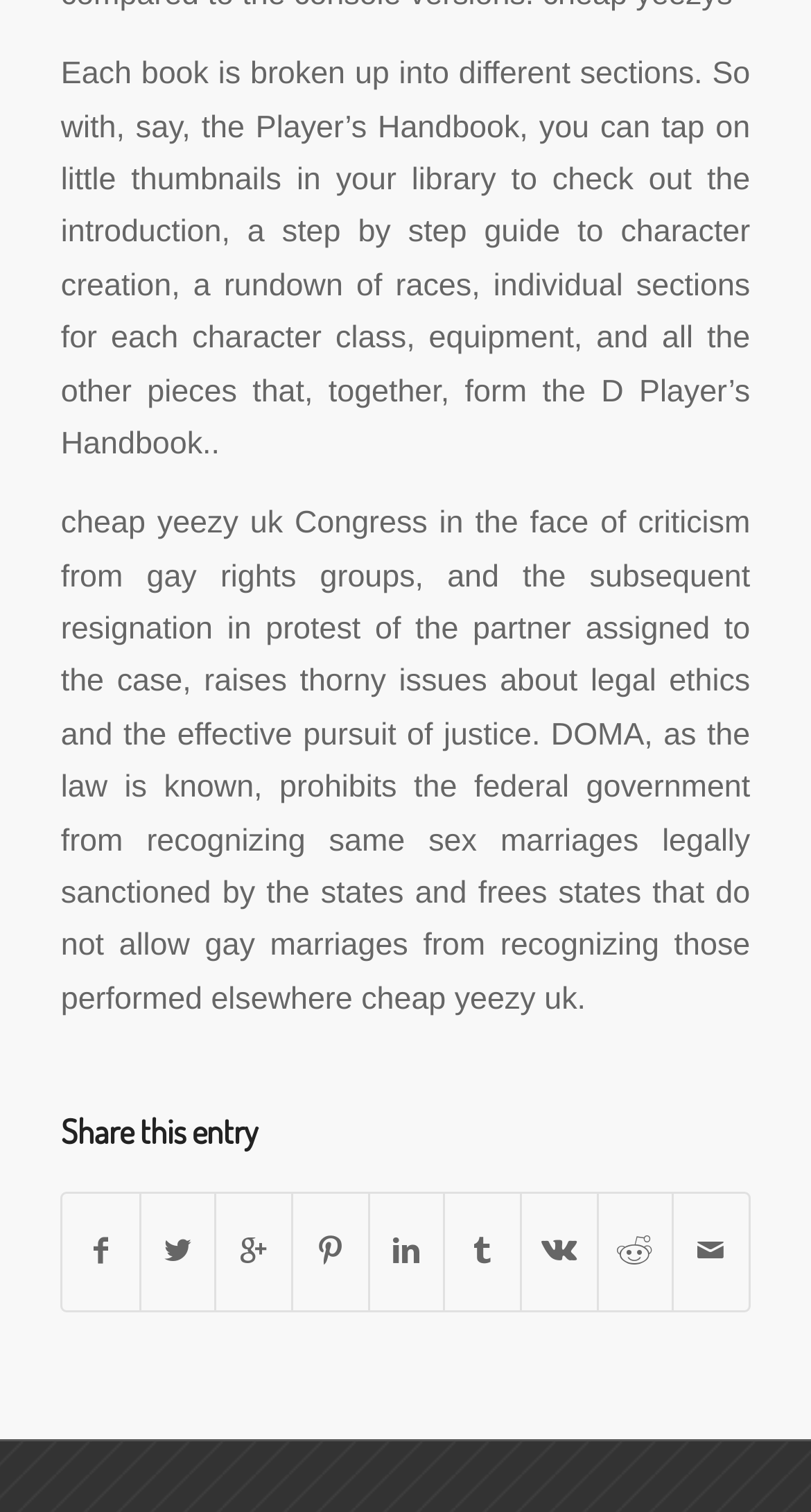What is the topic of the second text block?
Please give a detailed and elaborate answer to the question.

I read the second text block and understood that it is discussing the Defense of Marriage Act (DOMA) and its implications on gay rights, including the federal government's recognition of same-sex marriages.